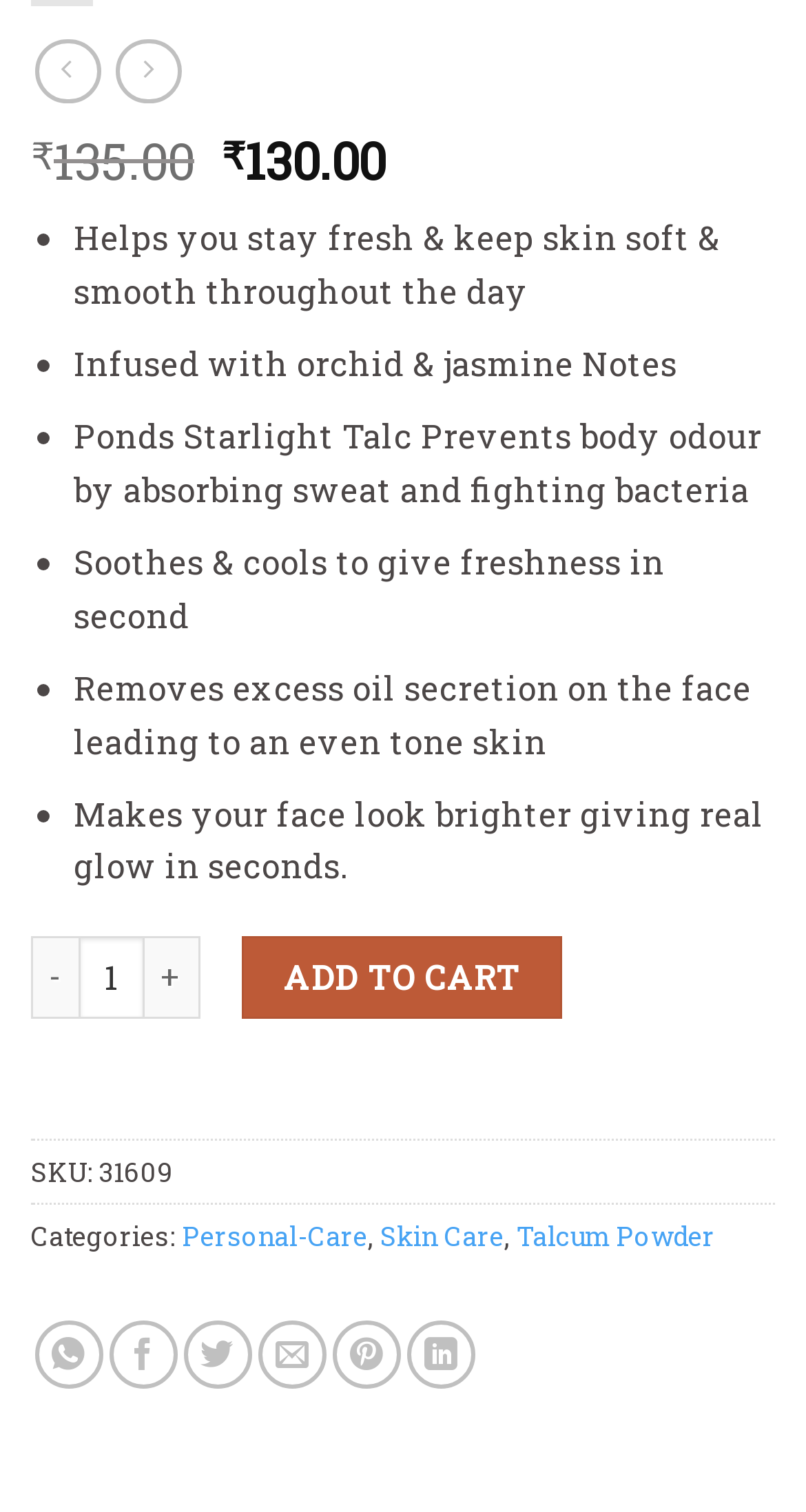Look at the image and write a detailed answer to the question: 
What is the price of the product?

The price of the product is mentioned in the insertion element with the text '₹130.00' which is a part of the product information section.